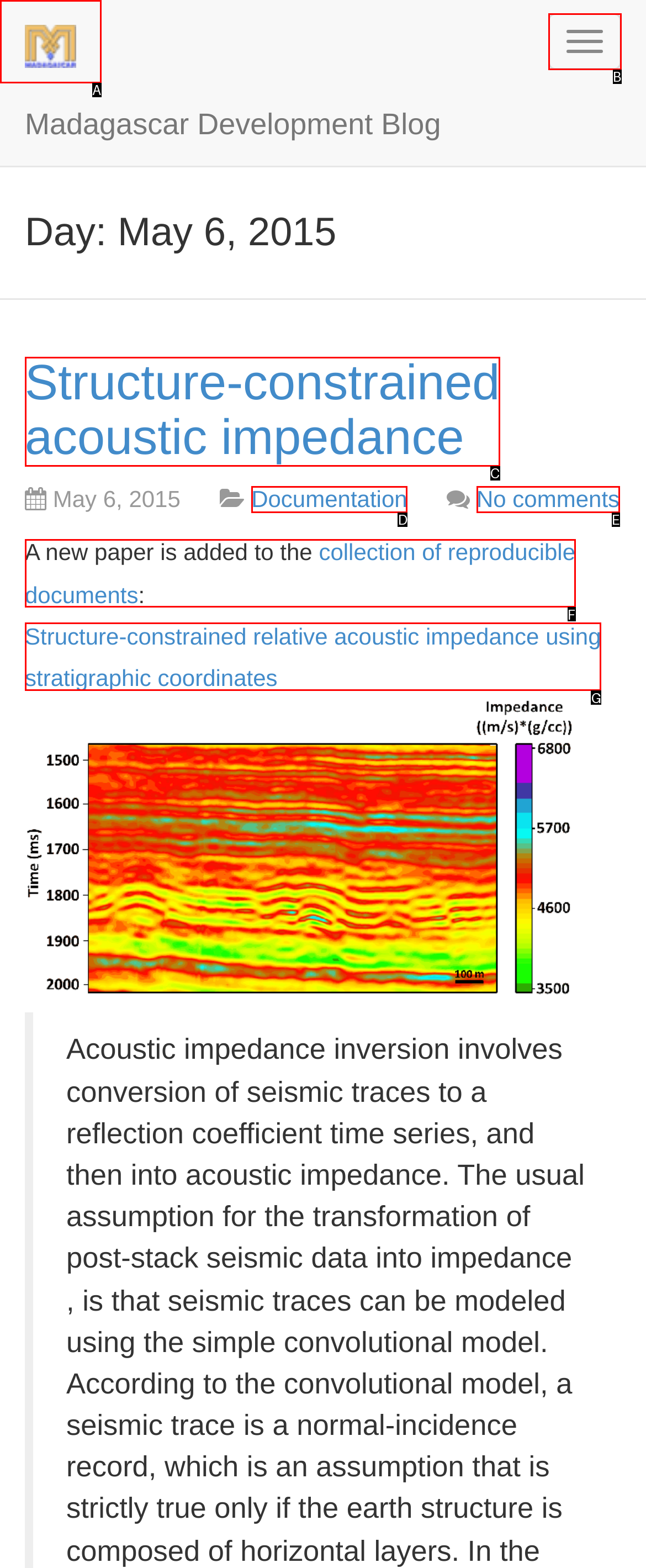Please identify the UI element that matches the description: Documentation
Respond with the letter of the correct option.

D